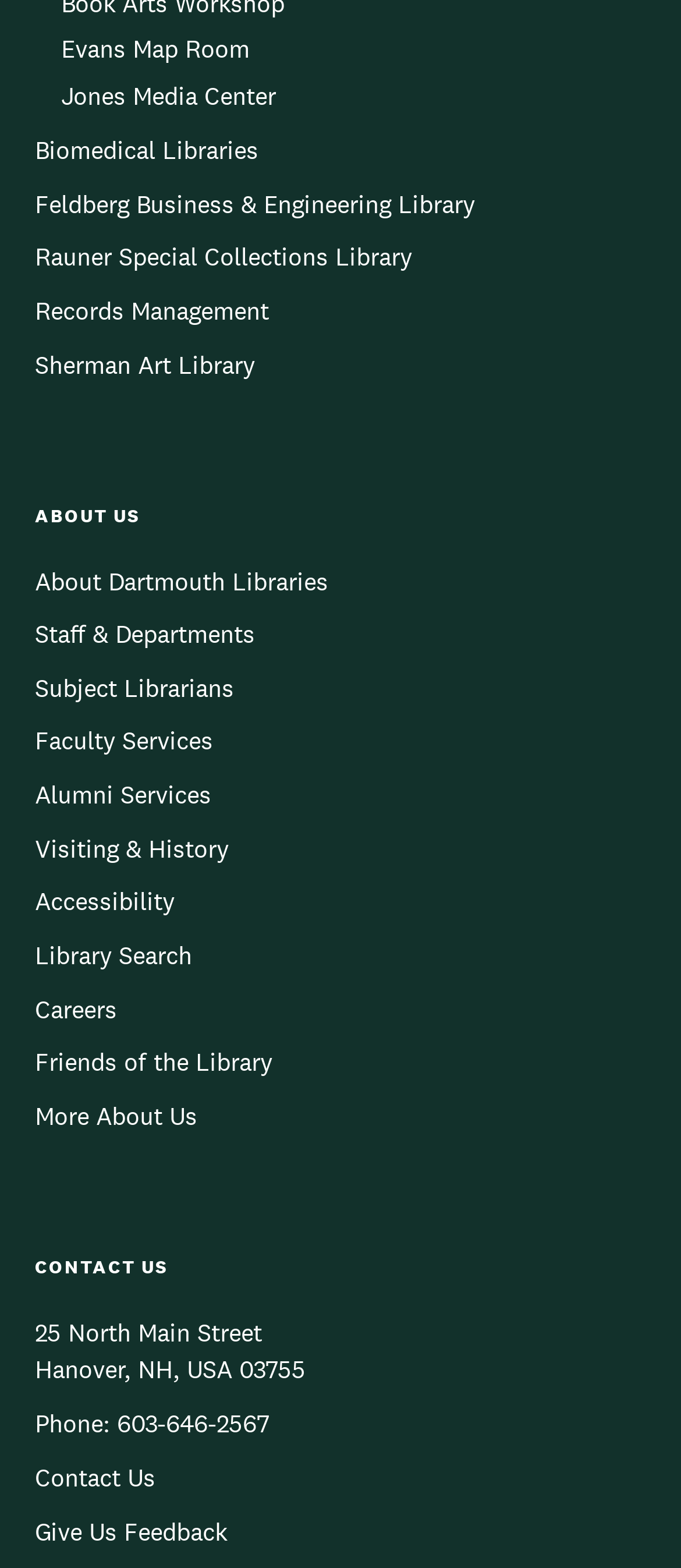Please find the bounding box coordinates of the element's region to be clicked to carry out this instruction: "Give feedback".

[0.051, 0.965, 0.333, 0.991]